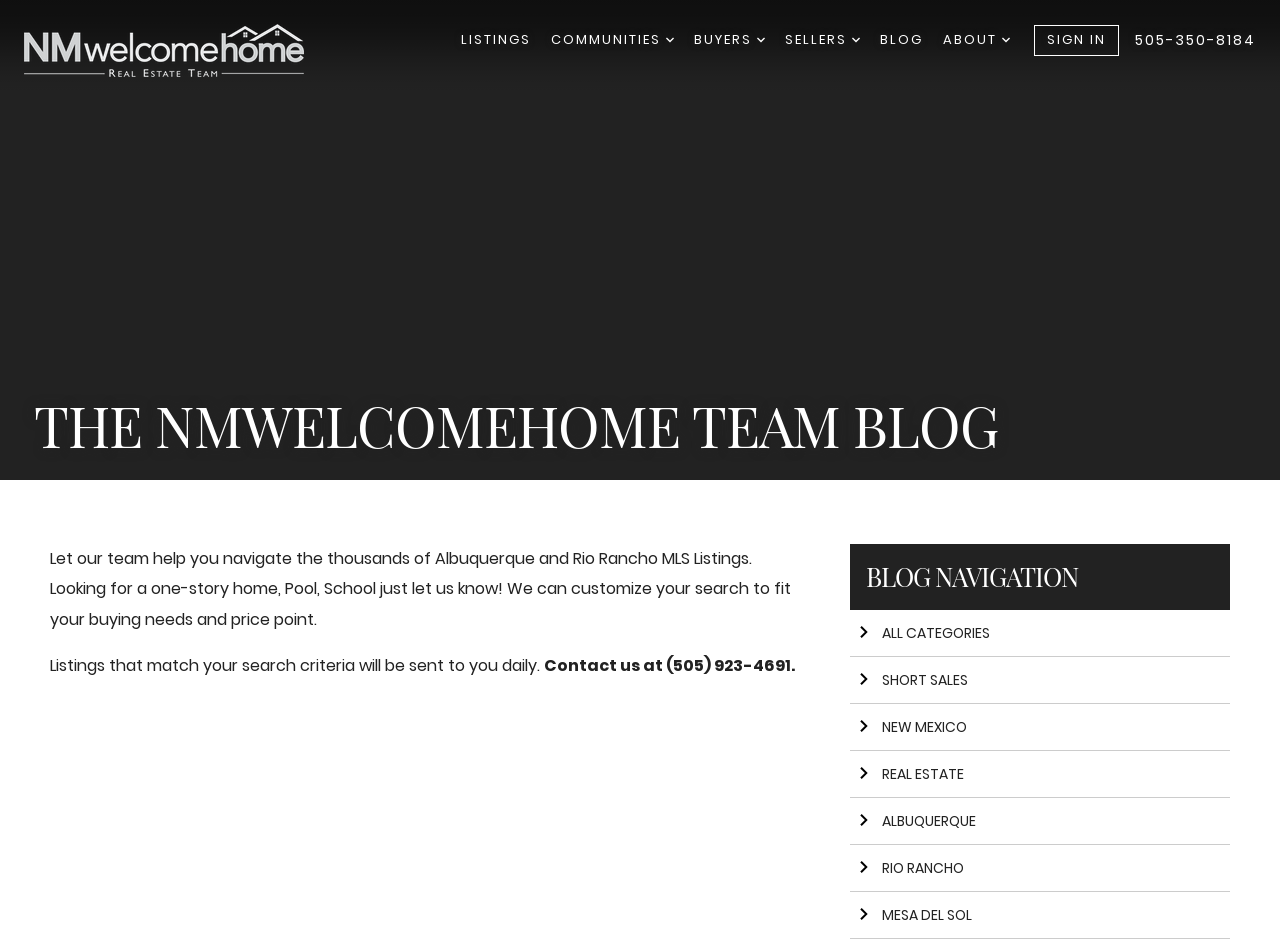Using the information in the image, give a comprehensive answer to the question: 
How many dropdown menus are on the top navigation bar?

I counted the number of dropdown menus on the top navigation bar by looking at the buttons with the text 'LISTINGS', 'COMMUNITIES', 'BUYERS', and 'SELLERS', each with a dropdown arrow icon.